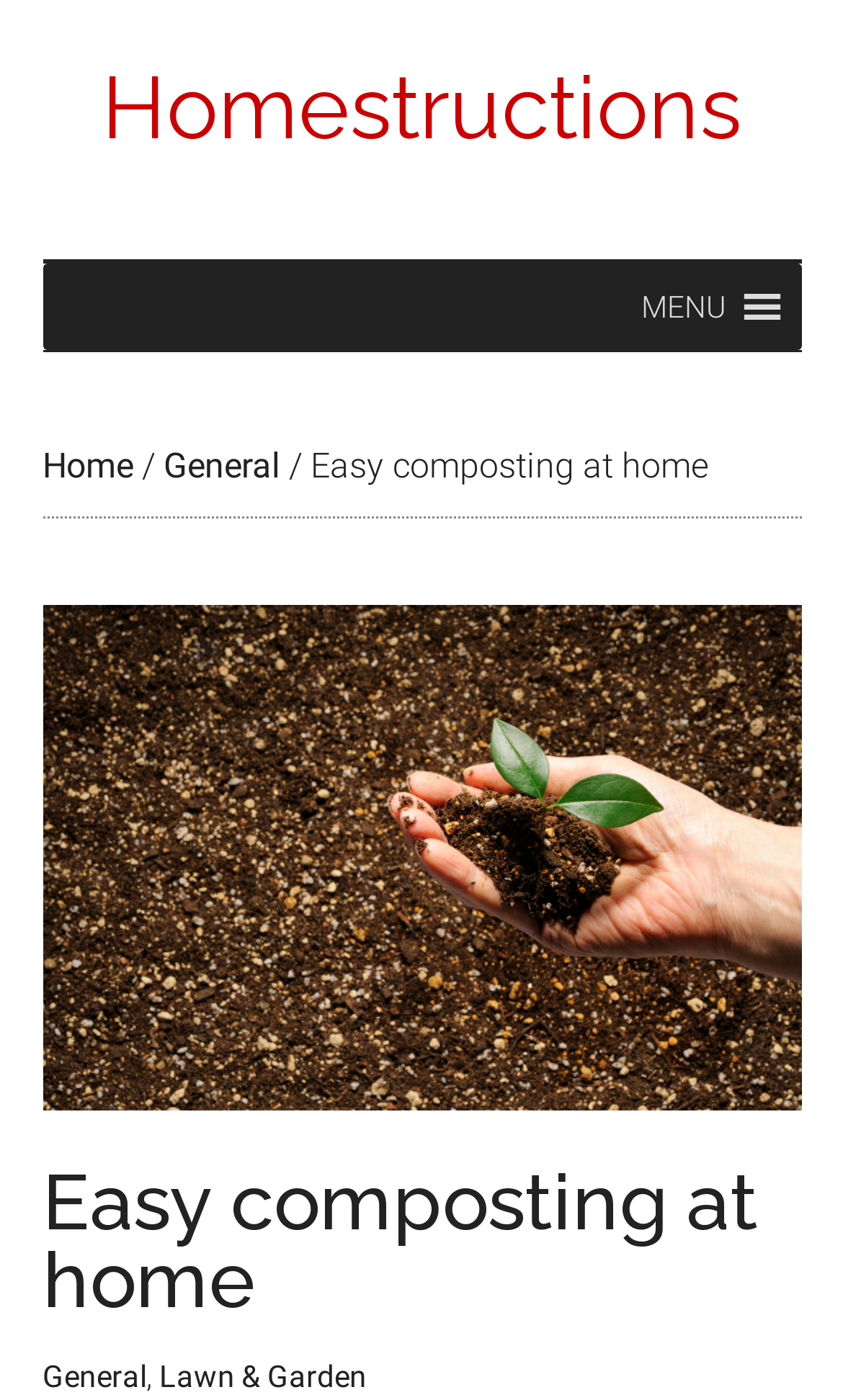Give a short answer to this question using one word or a phrase:
What is the text above the main image?

Easy composting at home